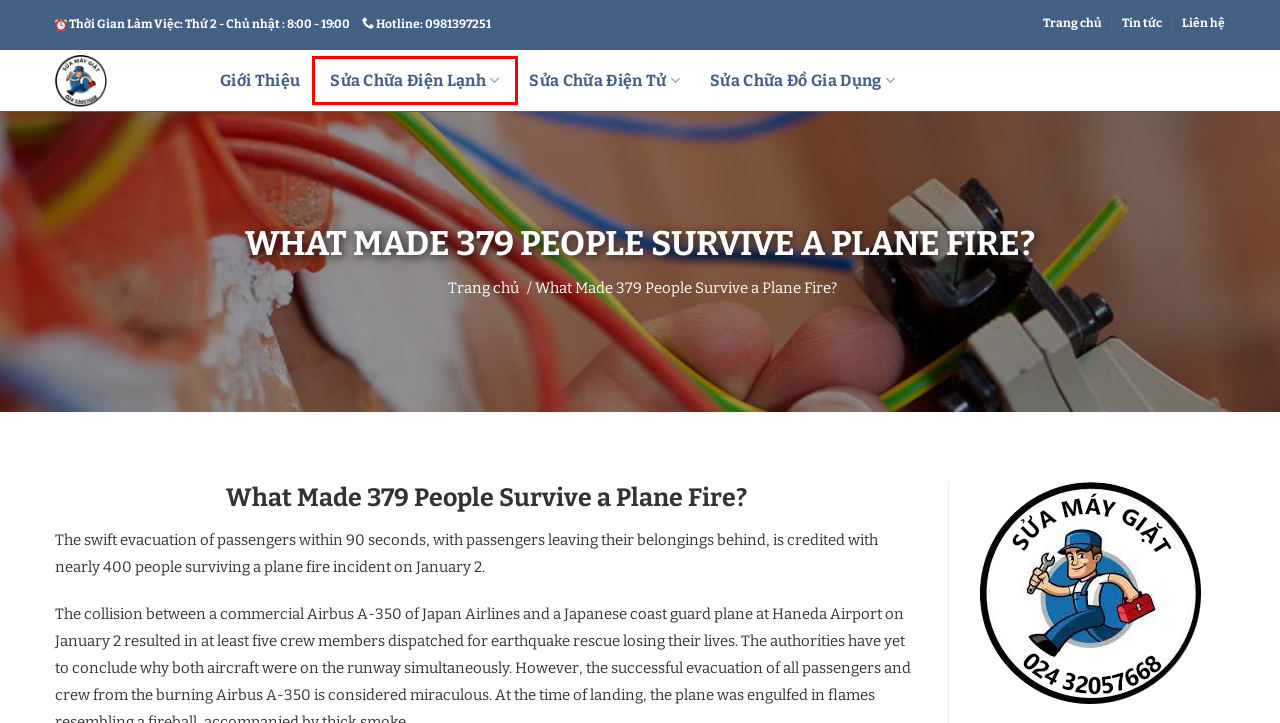You see a screenshot of a webpage with a red bounding box surrounding an element. Pick the webpage description that most accurately represents the new webpage after interacting with the element in the red bounding box. The options are:
A. Giới thiệu - Sửa Máy Giặt
B. Sửa máy hút mùi bếp tại nhà Hà Nội - Sửa Máy Giặt
C. Sửa Máy Giặt
D. Dịch vụ sửa chữa điện lạnh Archives - Sửa Máy Giặt
E. Tin tức Archives - Sửa Máy Giặt
F. Dịch vụ sửa điện gia dụng Archives - Sửa Máy Giặt
G. Dịch vụ sửa chữa điện tử Archives - Sửa Máy Giặt
H. Liên hệ - Sửa Máy Giặt

D